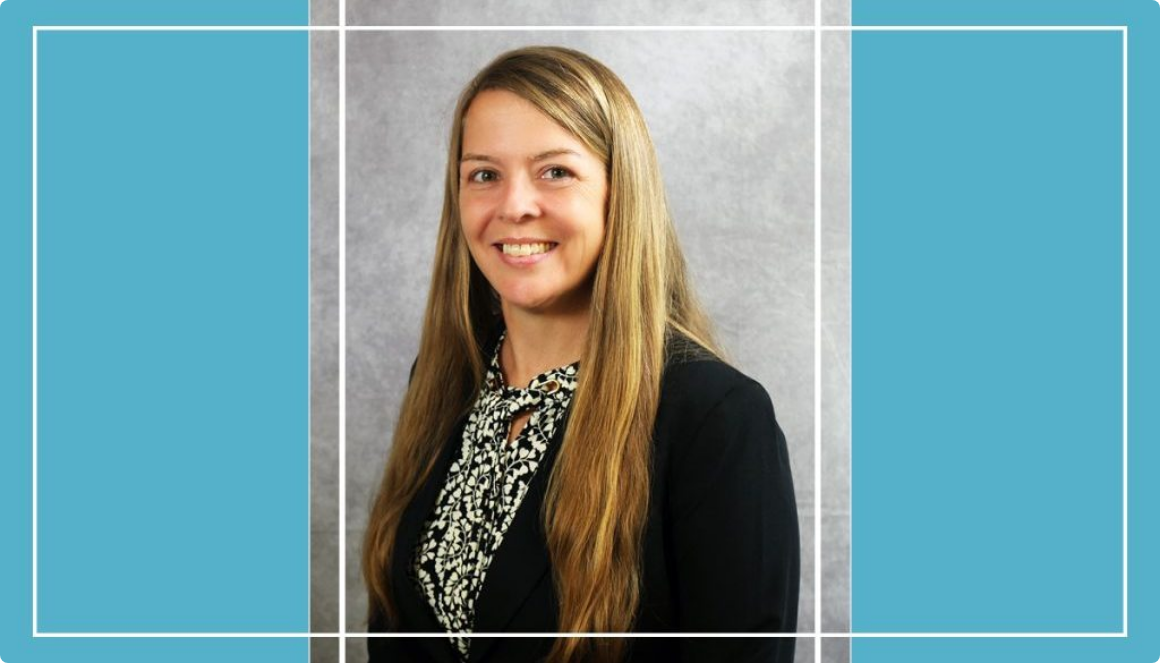Please answer the following question using a single word or phrase: 
What is Alicia L. Hart's hair style in the image?

long hair